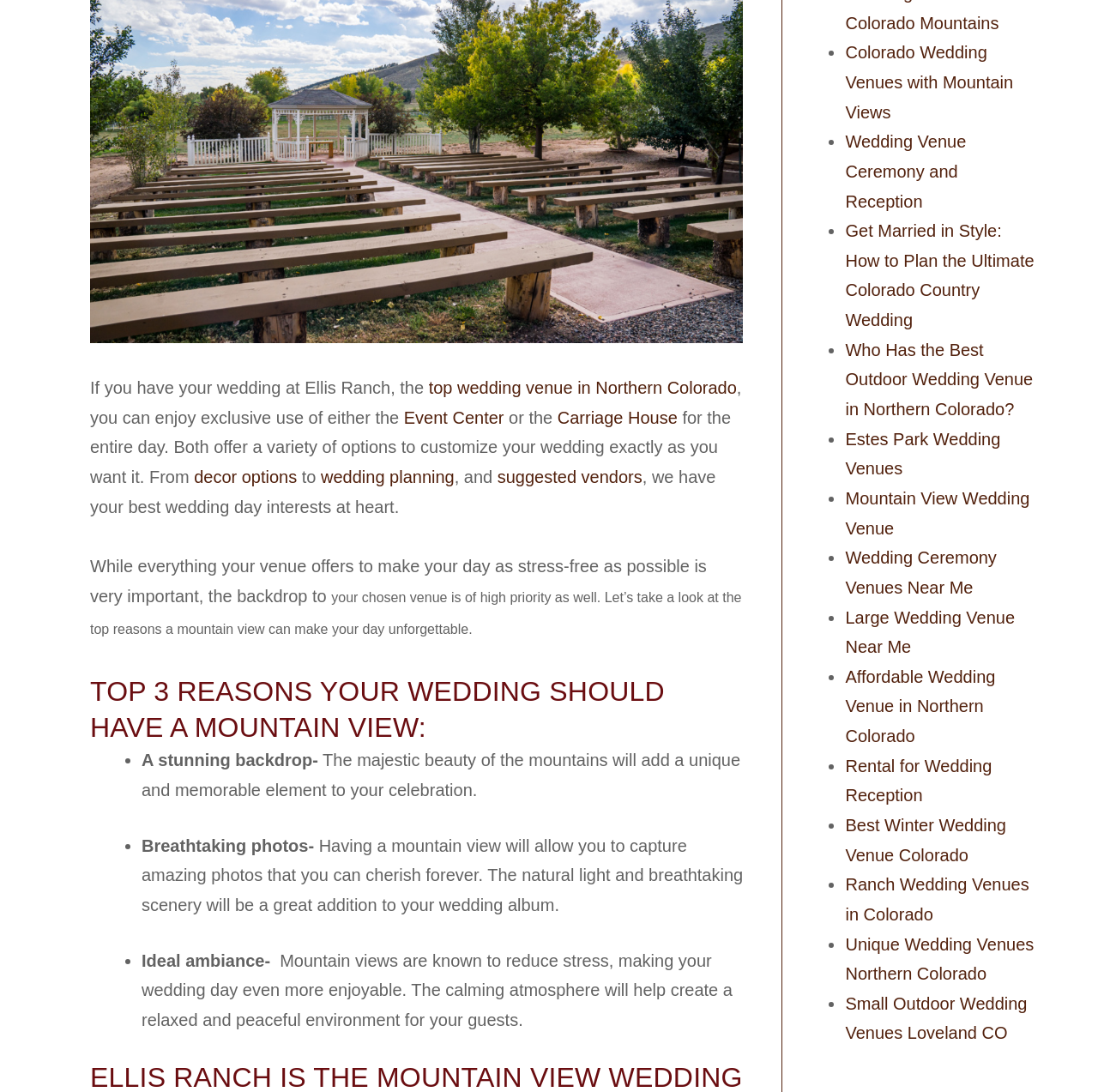Determine the bounding box coordinates for the area that should be clicked to carry out the following instruction: "Discover the benefits of a mountain view for your wedding".

[0.082, 0.618, 0.677, 0.683]